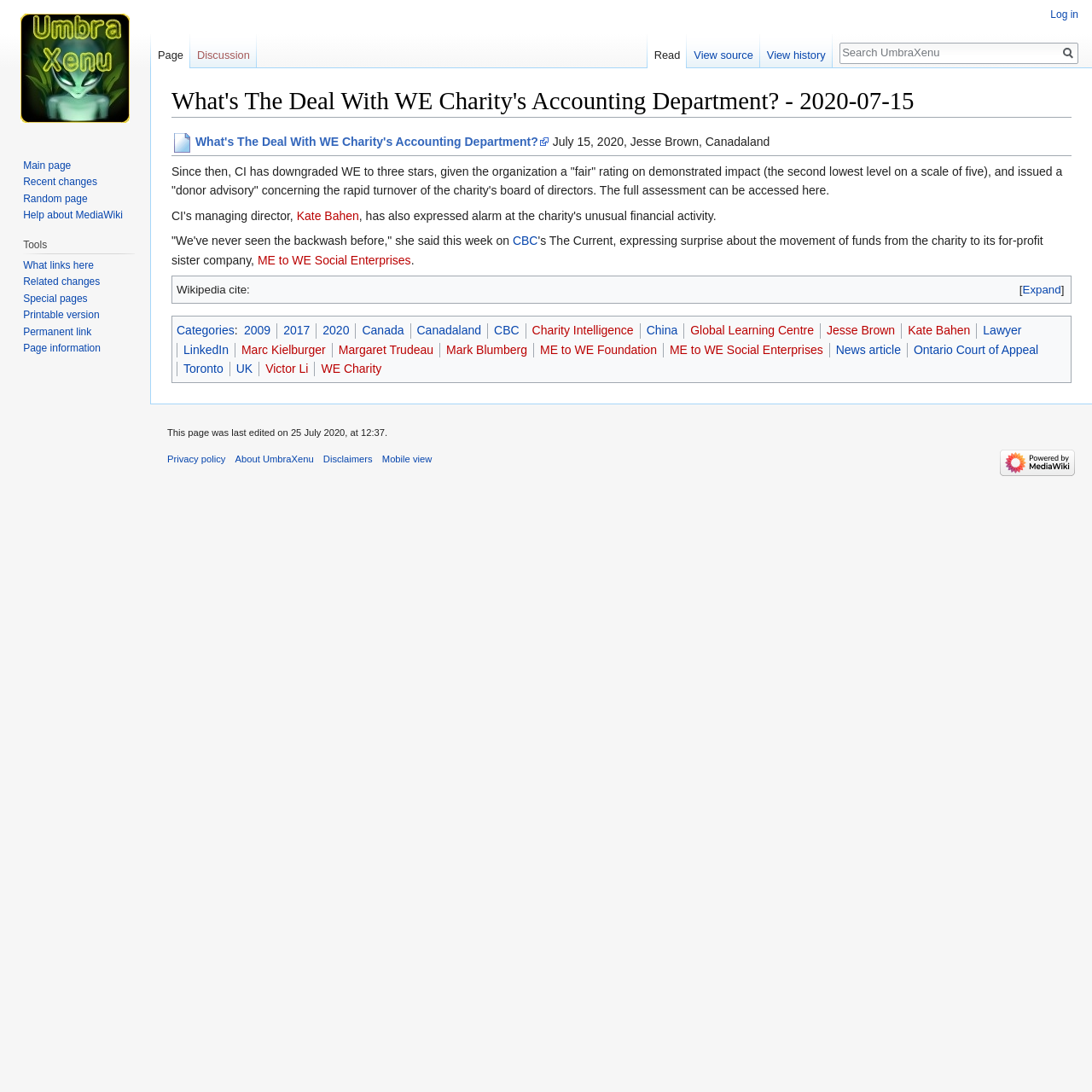Predict the bounding box coordinates of the area that should be clicked to accomplish the following instruction: "Log in". The bounding box coordinates should consist of four float numbers between 0 and 1, i.e., [left, top, right, bottom].

[0.962, 0.008, 0.988, 0.019]